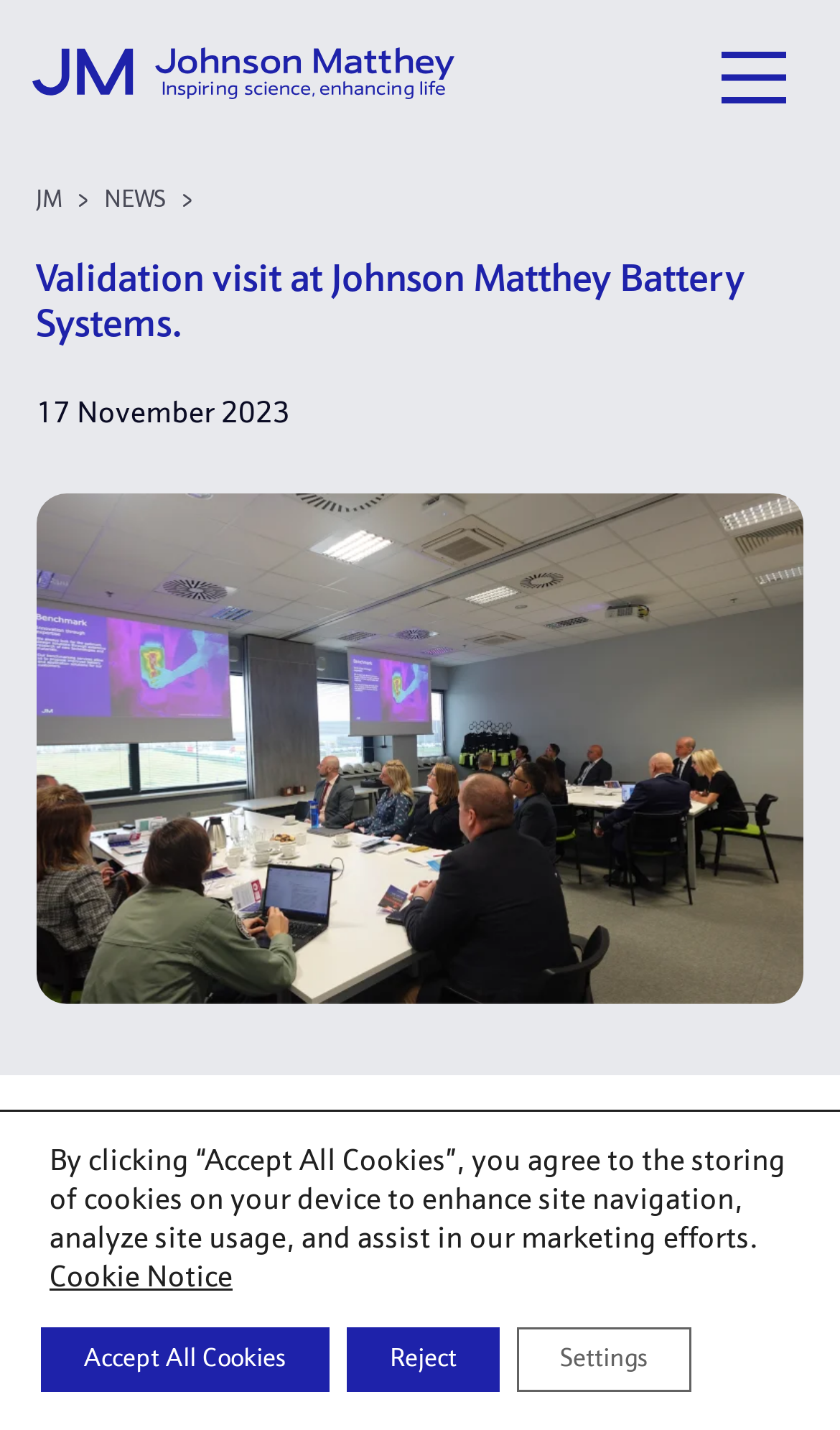What is the main title displayed on this webpage?

Validation visit at Johnson Matthey Battery Systems.